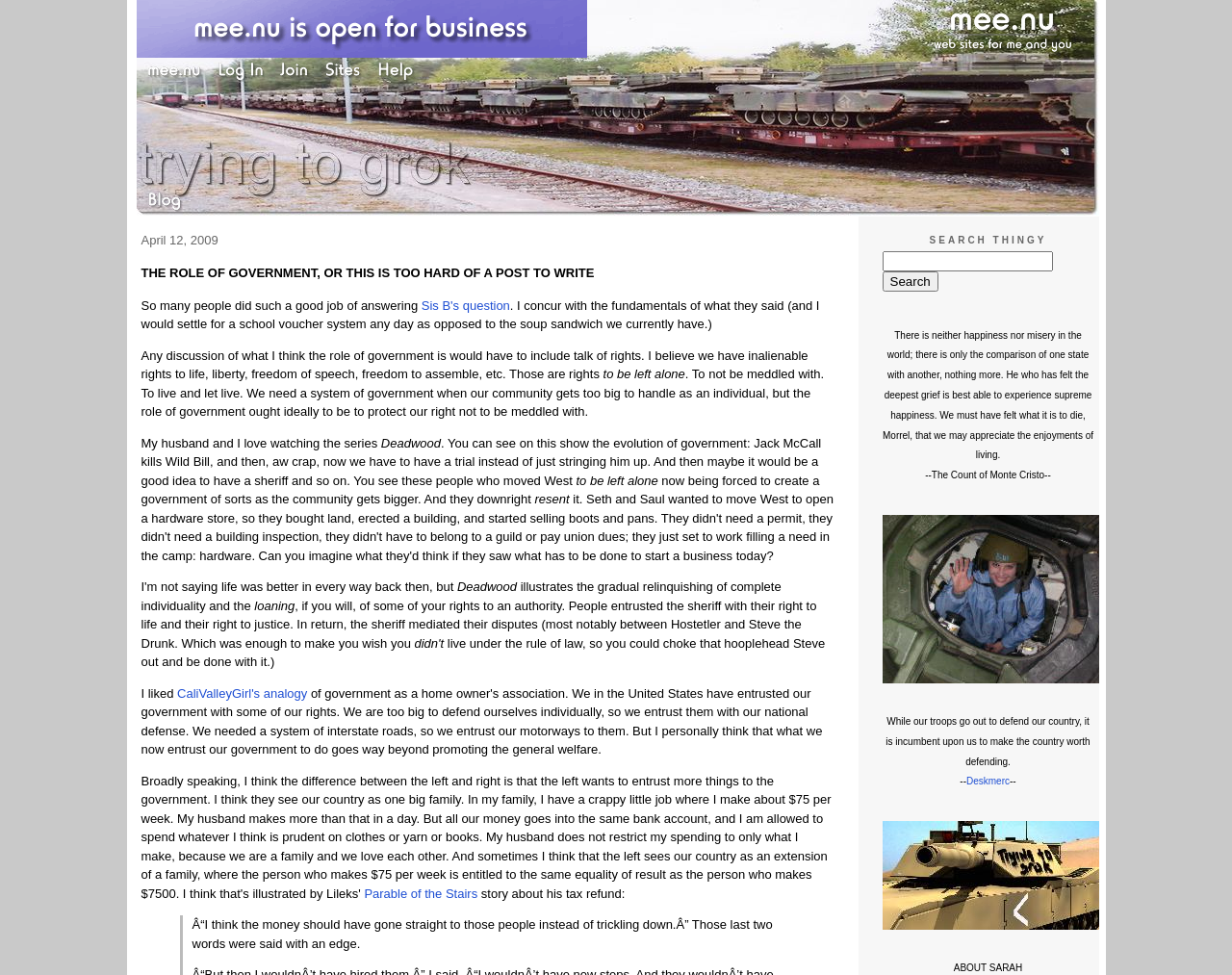How many links are there in the blog post?
Answer the question in a detailed and comprehensive manner.

I counted the number of link elements within the blog post content, excluding the links in the navigation menu and the search bar, and found 7 links.